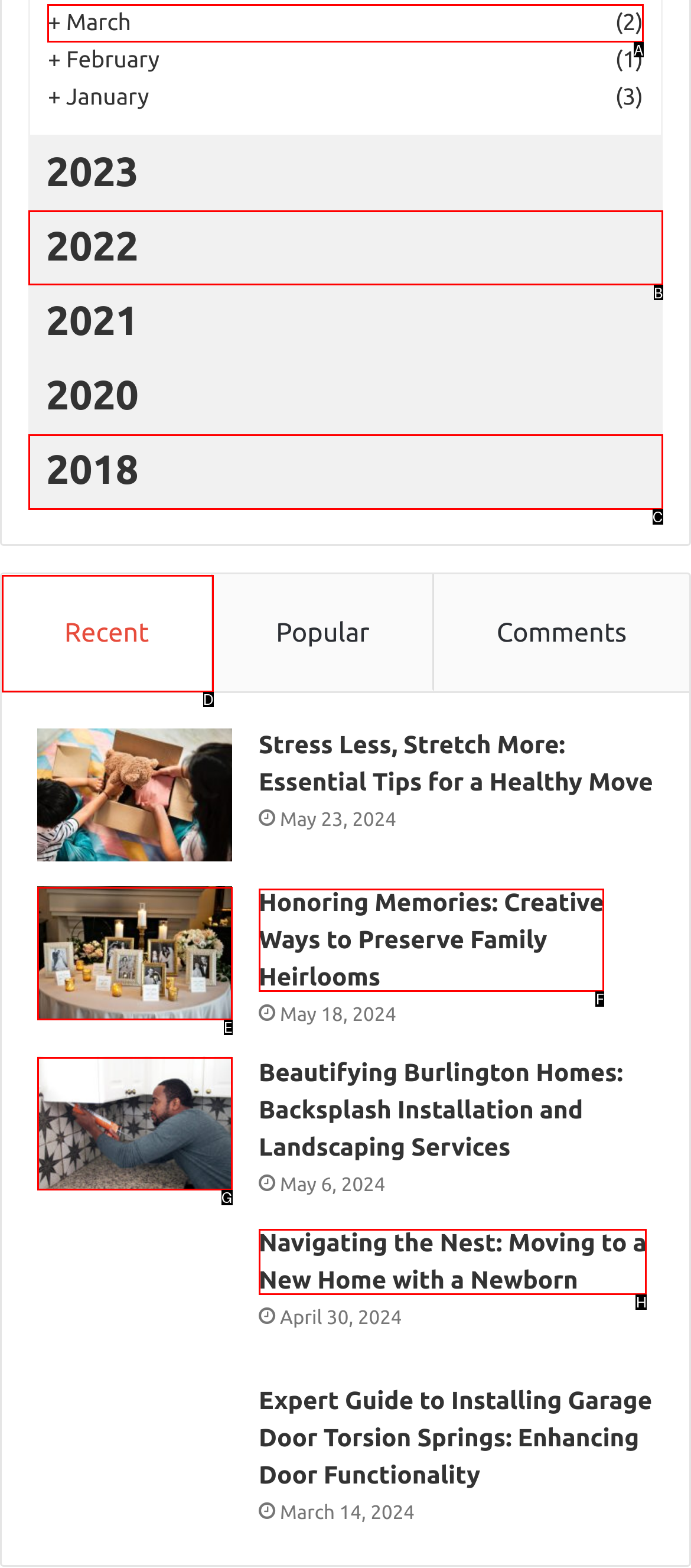Tell me the correct option to click for this task: View articles from March
Write down the option's letter from the given choices.

A